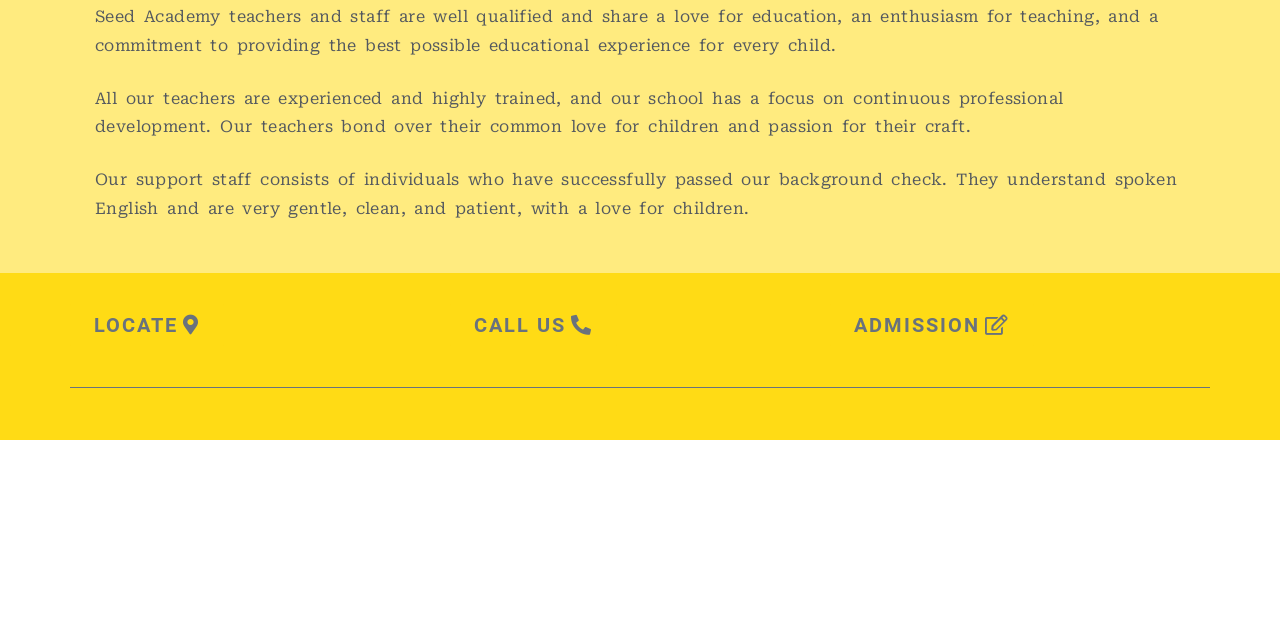Find and provide the bounding box coordinates for the UI element described with: "ADMISSION".

[0.648, 0.473, 0.808, 0.542]